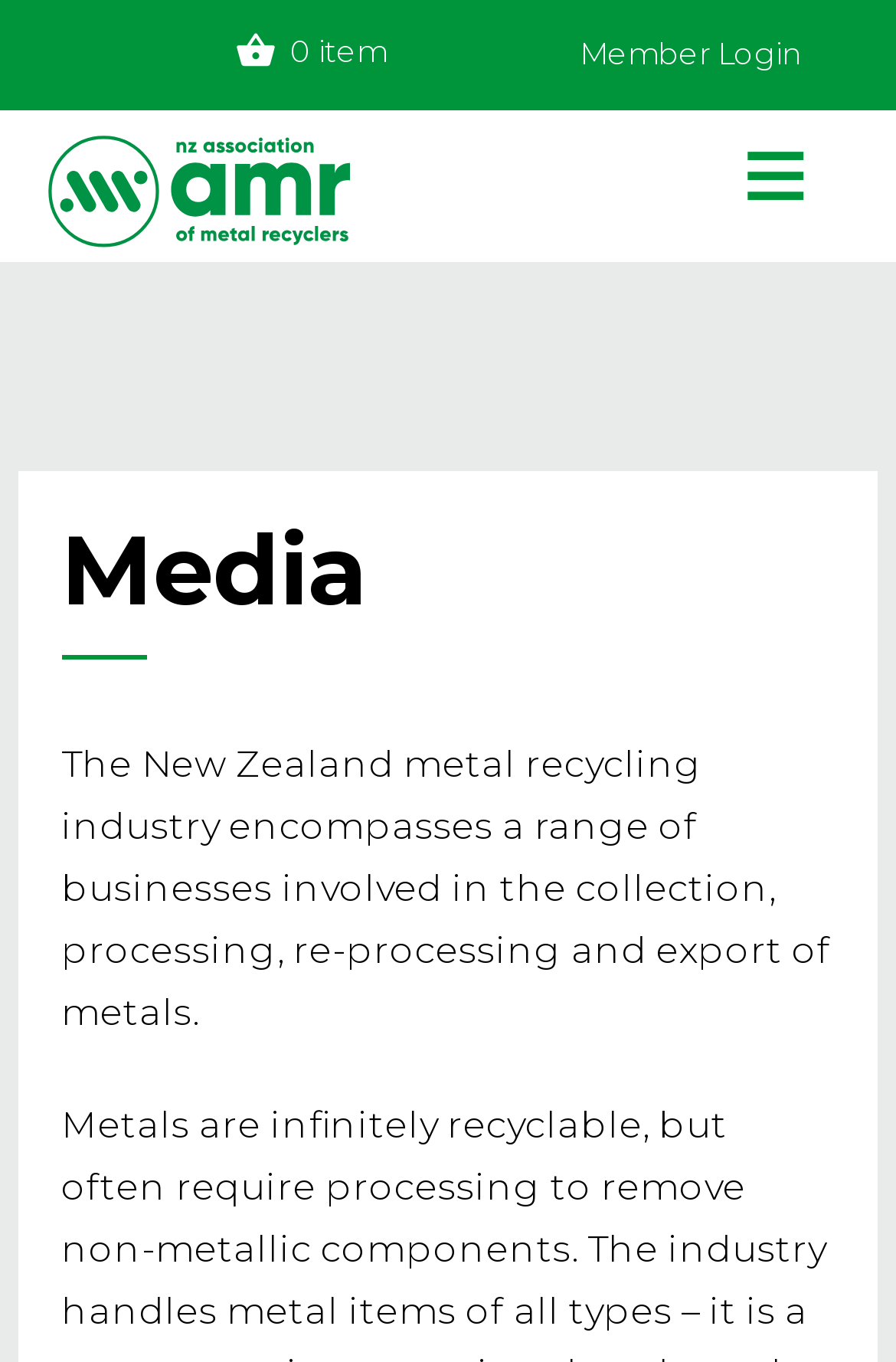Please locate the bounding box coordinates for the element that should be clicked to achieve the following instruction: "Click on the LinkedIn link". Ensure the coordinates are given as four float numbers between 0 and 1, i.e., [left, top, right, bottom].

None